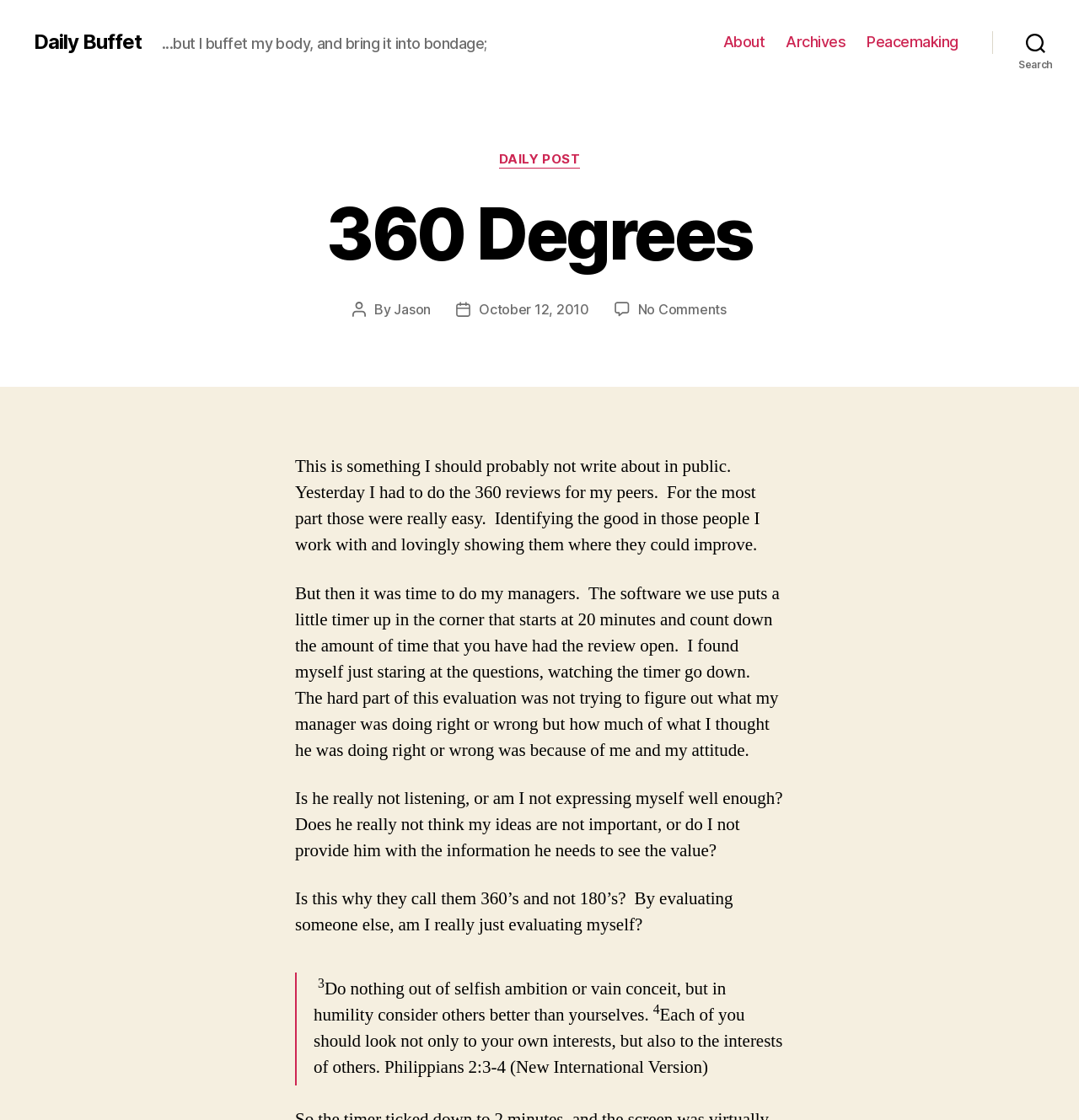What is the date of the post?
Please give a detailed answer to the question using the information shown in the image.

The answer can be found by looking at the 'Post date' section, where it says 'October 12, 2010'.